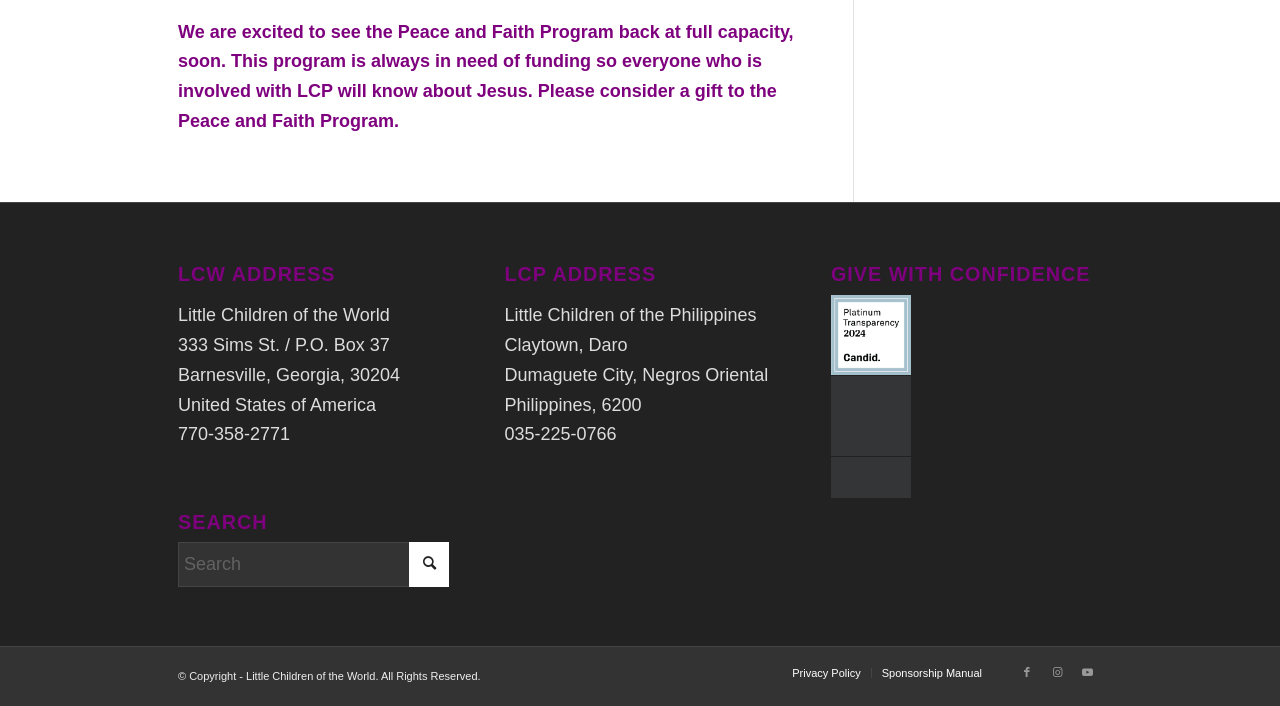What is the city of the Philippines address?
Look at the screenshot and give a one-word or phrase answer.

Dumaguete City